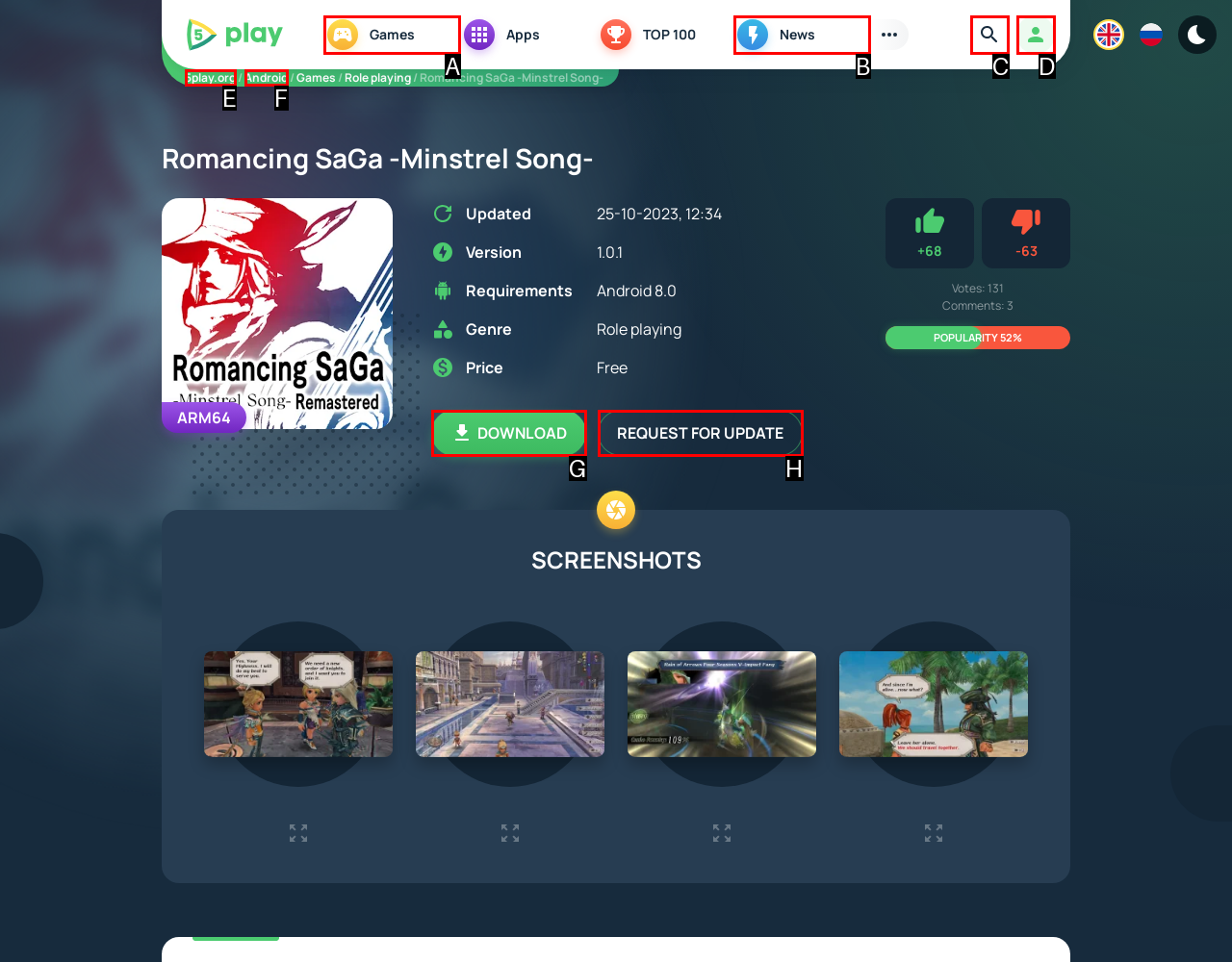Identify the option that best fits this description: Request for update
Answer with the appropriate letter directly.

H